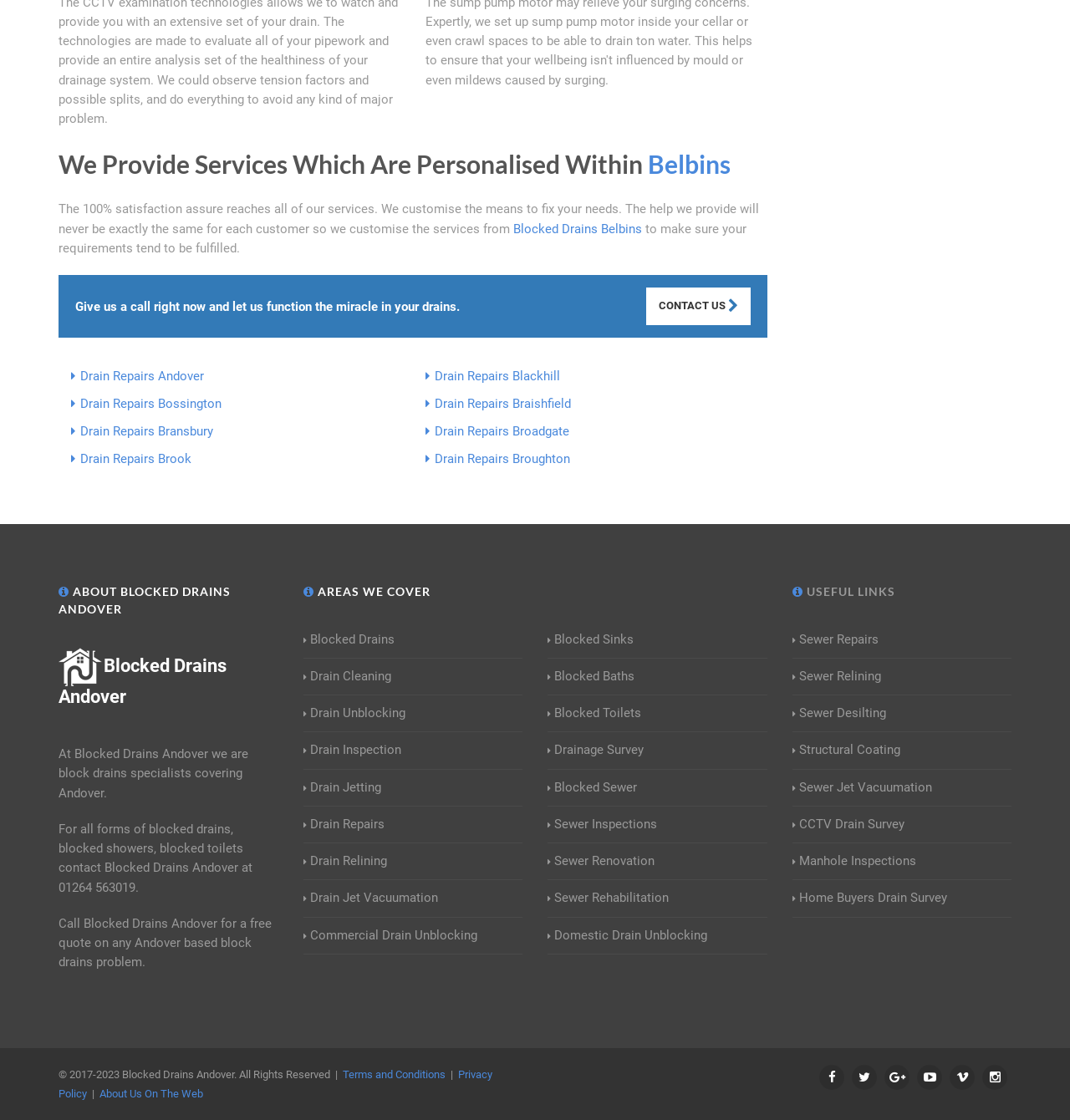What is the phone number to contact Blocked Drains Andover?
Please provide a comprehensive answer based on the visual information in the image.

The phone number is mentioned in the static text 'For all forms of blocked drains, blocked showers, blocked toilets contact Blocked Drains Andover at 01264 563019'.